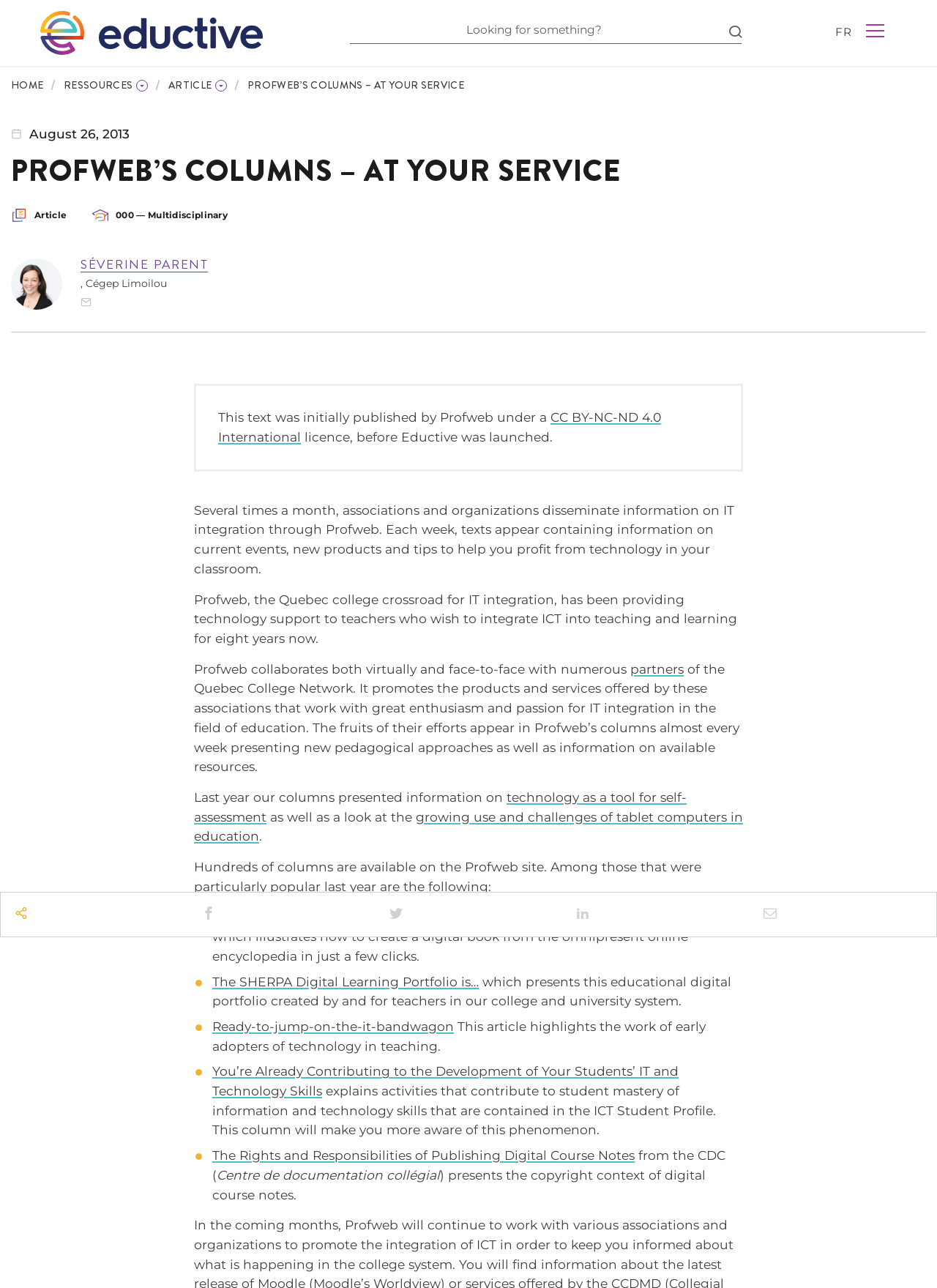What is the topic of the column 'Using Wikipedia to Create an e-Textbook'?
Refer to the image and provide a thorough answer to the question.

The column 'Using Wikipedia to Create an e-Textbook' is mentioned on the webpage as one of the popular columns, and its topic is creating a digital book from the online encyclopedia Wikipedia.